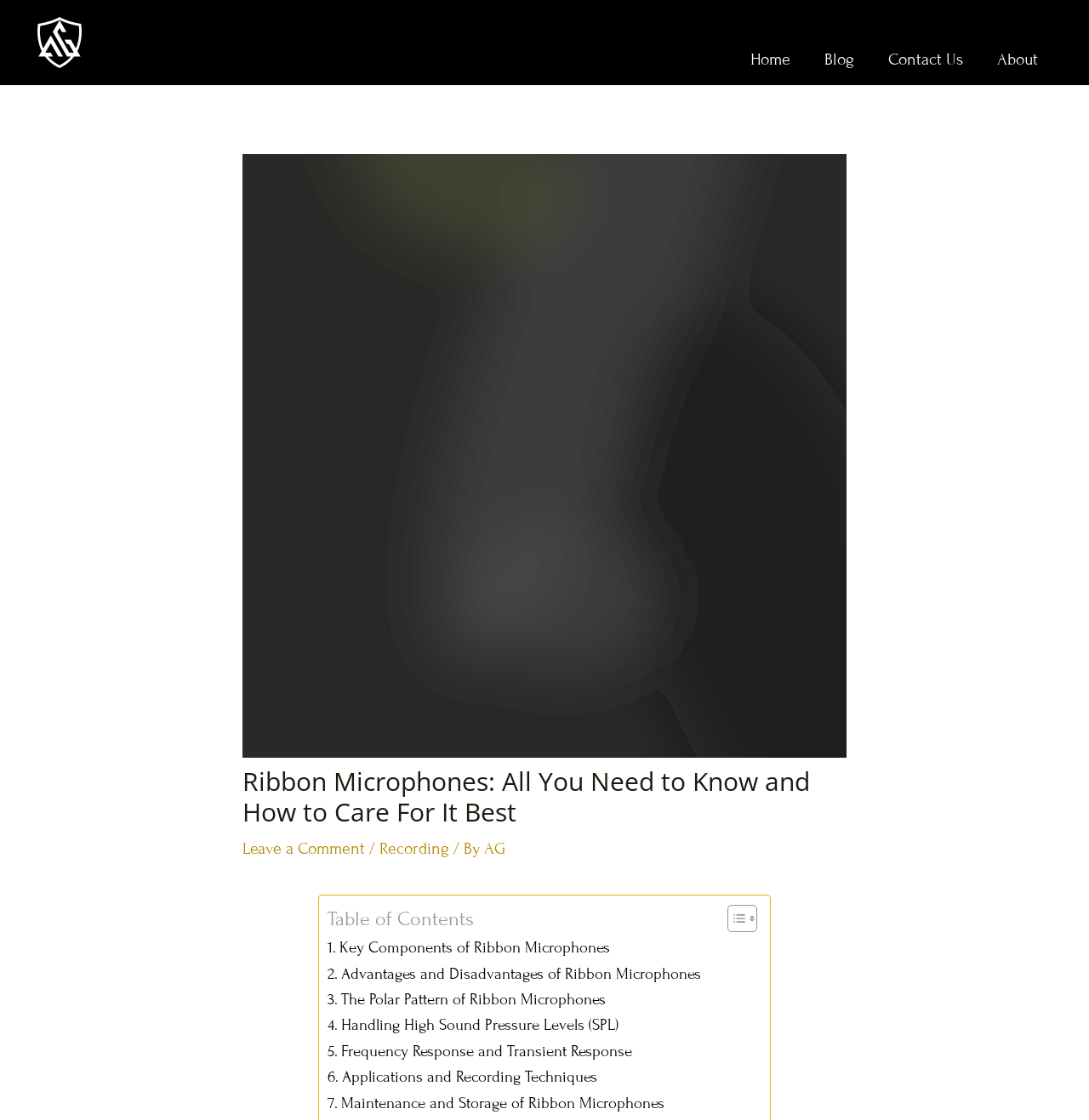How many links are there in the table of contents?
Refer to the screenshot and deliver a thorough answer to the question presented.

The table of contents can be found in the LayoutTable element, which contains six link elements: '. Key Components of Ribbon Microphones', '. Advantages and Disadvantages of Ribbon Microphones', and so on.